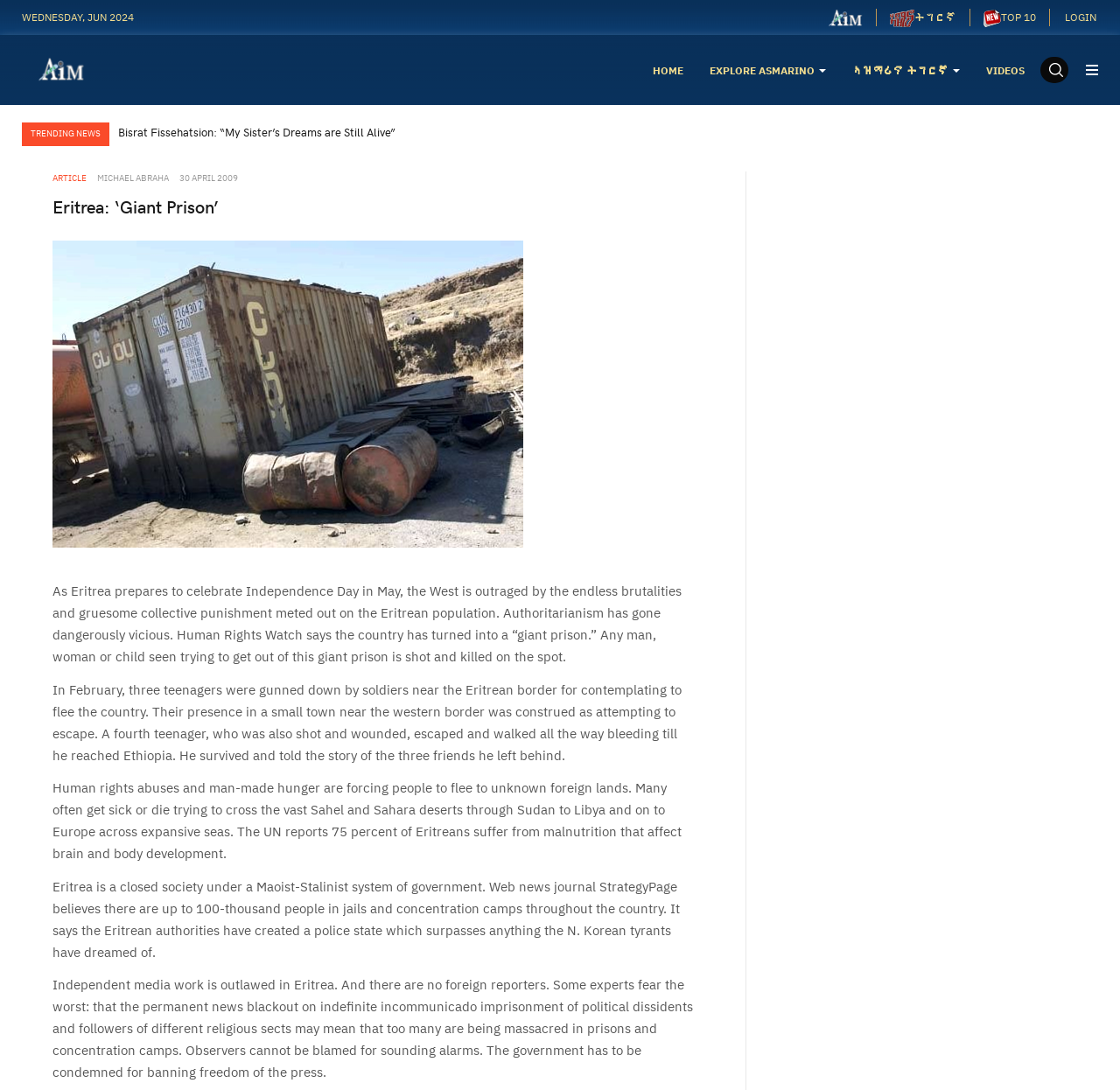Using the element description: "Eritrea: ‘Giant Prison’", determine the bounding box coordinates. The coordinates should be in the format [left, top, right, bottom], with values between 0 and 1.

[0.047, 0.178, 0.195, 0.201]